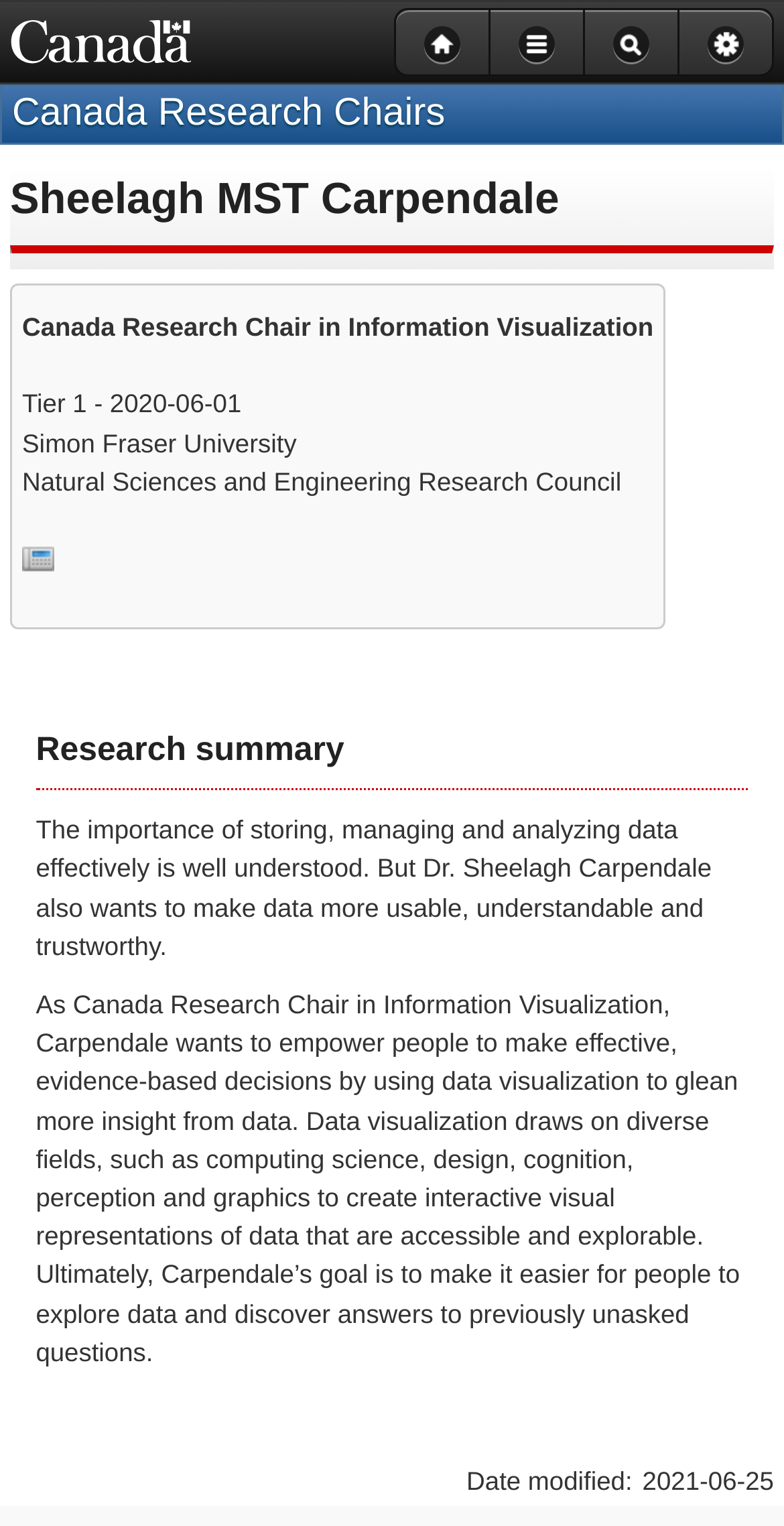Please analyze the image and give a detailed answer to the question:
What is the date modified of the webpage?

The date modified of the webpage can be found in the time element with the text '2021-06-25' which is located at the bottom of the webpage in the content information section.